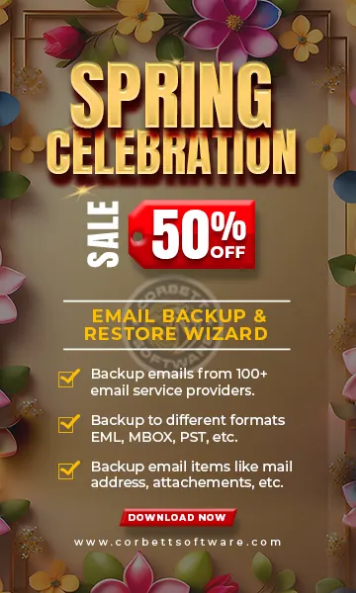Offer a detailed narrative of the image.

The image captures an eye-catching advertisement promoting a "Spring Celebration" sale with a vibrant design featuring colorful flowers. It highlights a significant **50% off** discount on the **Email Backup & Restore Wizard**. The advertisement emphasizes the program's ability to backup emails from over **100 different email service providers** and supports various formats, including **EML, MBOX,** and **PST**. Additional features include the capability to backup email items like **mail addresses** and **attachments**. The promotional graphic encourages viewers to take advantage of this limited-time offer with a clear call to action: **"DOWNLOAD NOW"**.